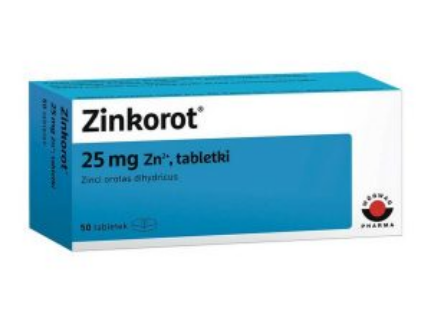Examine the image carefully and respond to the question with a detailed answer: 
How many tablets are in the packaging?

The packaging indicates that it contains a total of 50 tablets, which is a significant quantity for a dietary supplement.